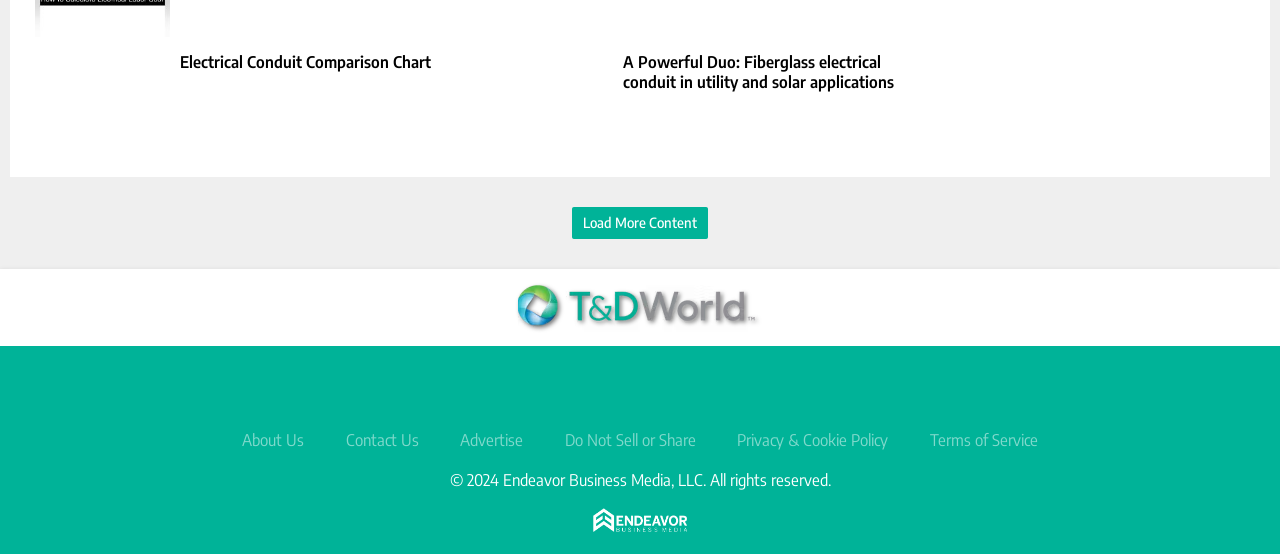Please provide a comprehensive response to the question based on the details in the image: What is the name of the magazine?

The name of the magazine can be determined by looking at the link with the text 'T&D World' which is a child element of the button with the text 'Load More Content'. This link also has an image with the same text, suggesting that it is the logo of the magazine.